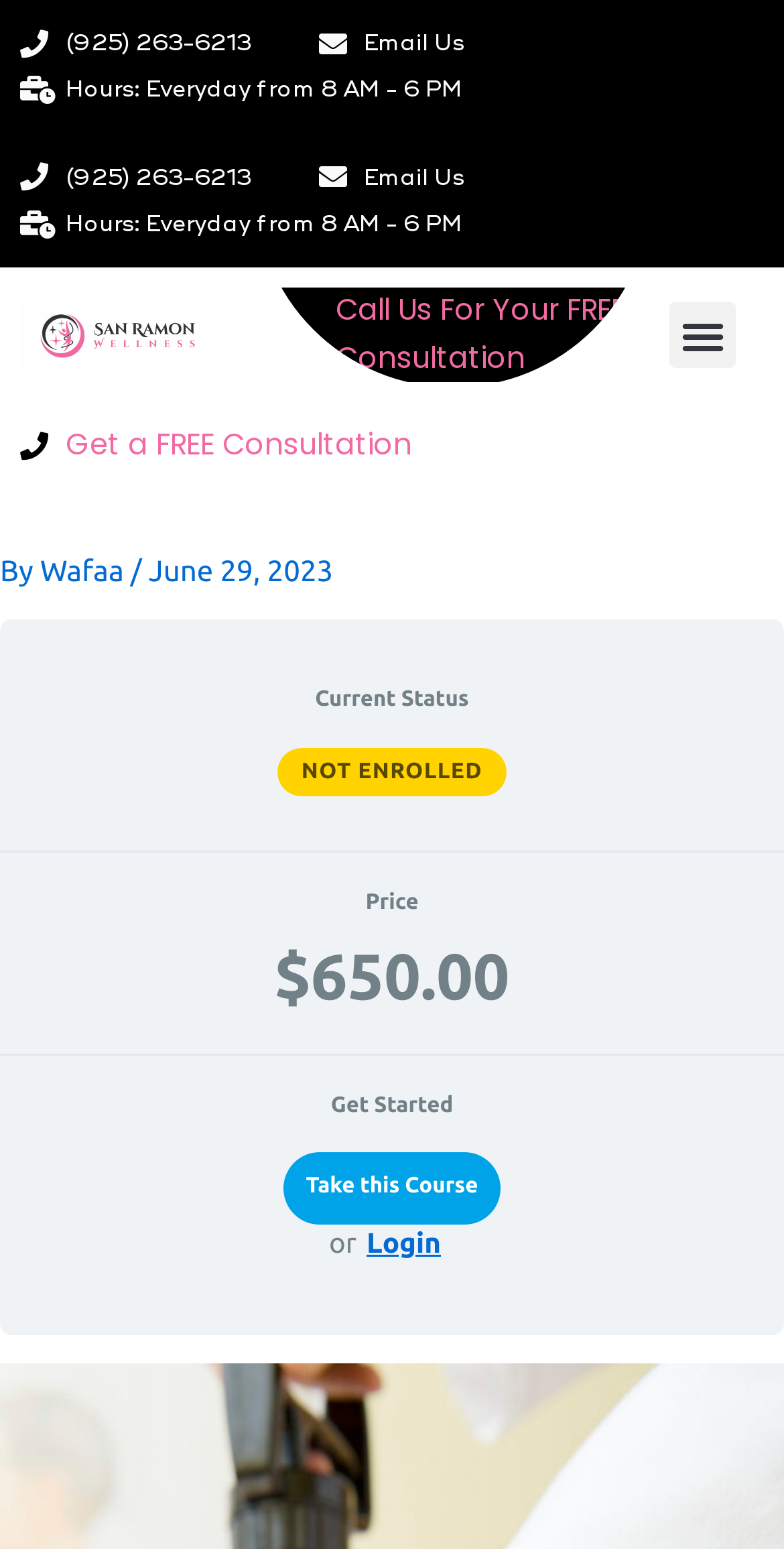Indicate the bounding box coordinates of the clickable region to achieve the following instruction: "Toggle the menu."

[0.854, 0.195, 0.939, 0.238]